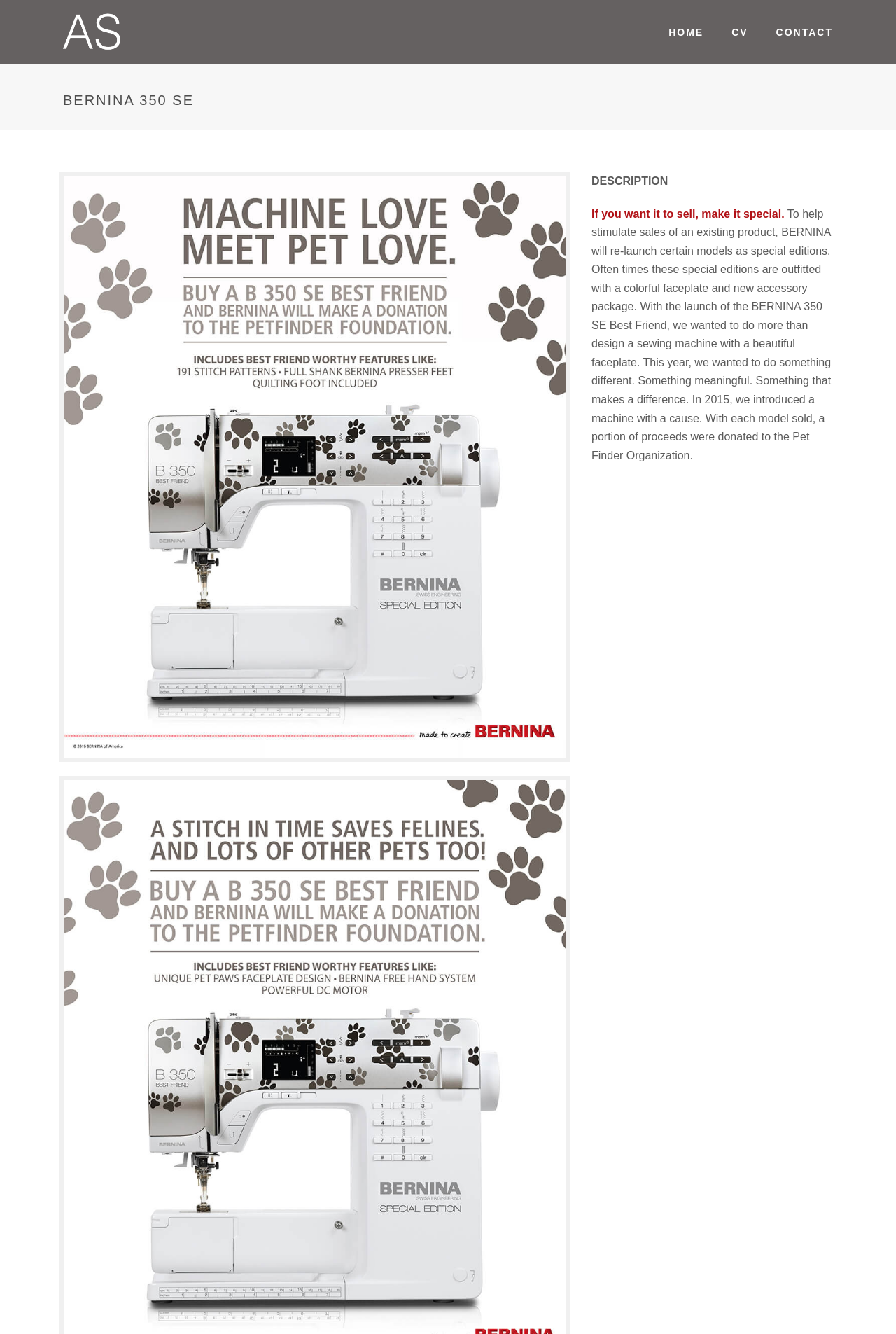Give an in-depth explanation of the webpage layout and content.

The webpage is about the BERNINA 350 SE, a special edition sewing machine. At the top of the page, there are three links: "HOME", "CV", and "CONTACT", aligned horizontally and positioned near the top right corner of the page. 

Below these links, a large heading "BERNINA 350 SE" is centered, taking up most of the width of the page. 

To the right of the heading, there is an image with the caption "New Product Launch", which occupies a significant portion of the page. 

Below the image, there are three blocks of text. The first block is a label "DESCRIPTION", positioned near the top left corner of the image. The second block is a short quote "If you want it to sell, make it special." 

The third block is a longer paragraph that describes the BERNINA 350 SE Best Friend, a special edition sewing machine launched in 2015. The paragraph explains that with each model sold, a portion of the proceeds were donated to the Pet Finder Organization, making it a machine with a cause.